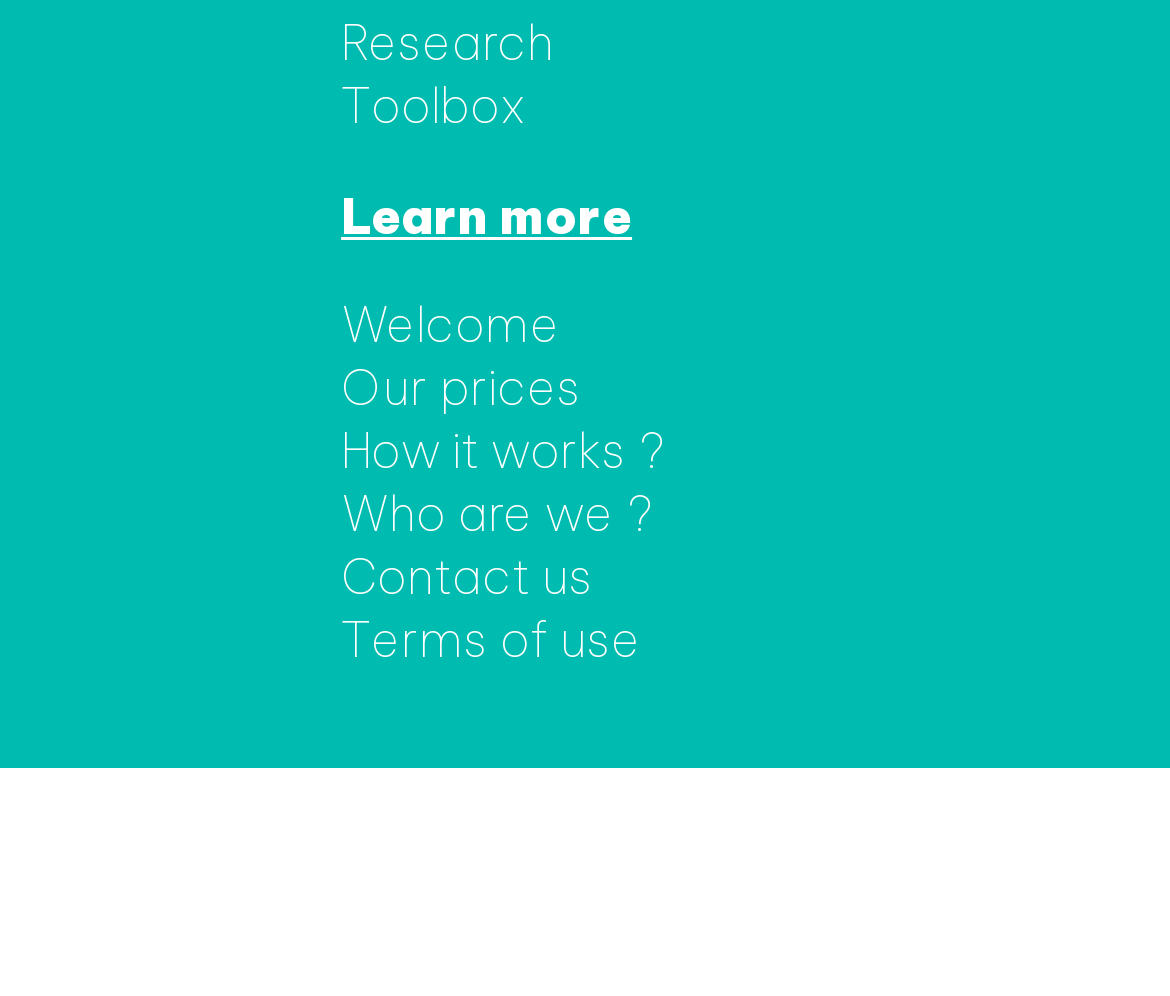Bounding box coordinates must be specified in the format (top-left x, top-left y, bottom-right x, bottom-right y). All values should be floating point numbers between 0 and 1. What are the bounding box coordinates of the UI element described as: Toolbox

[0.292, 0.075, 0.45, 0.136]